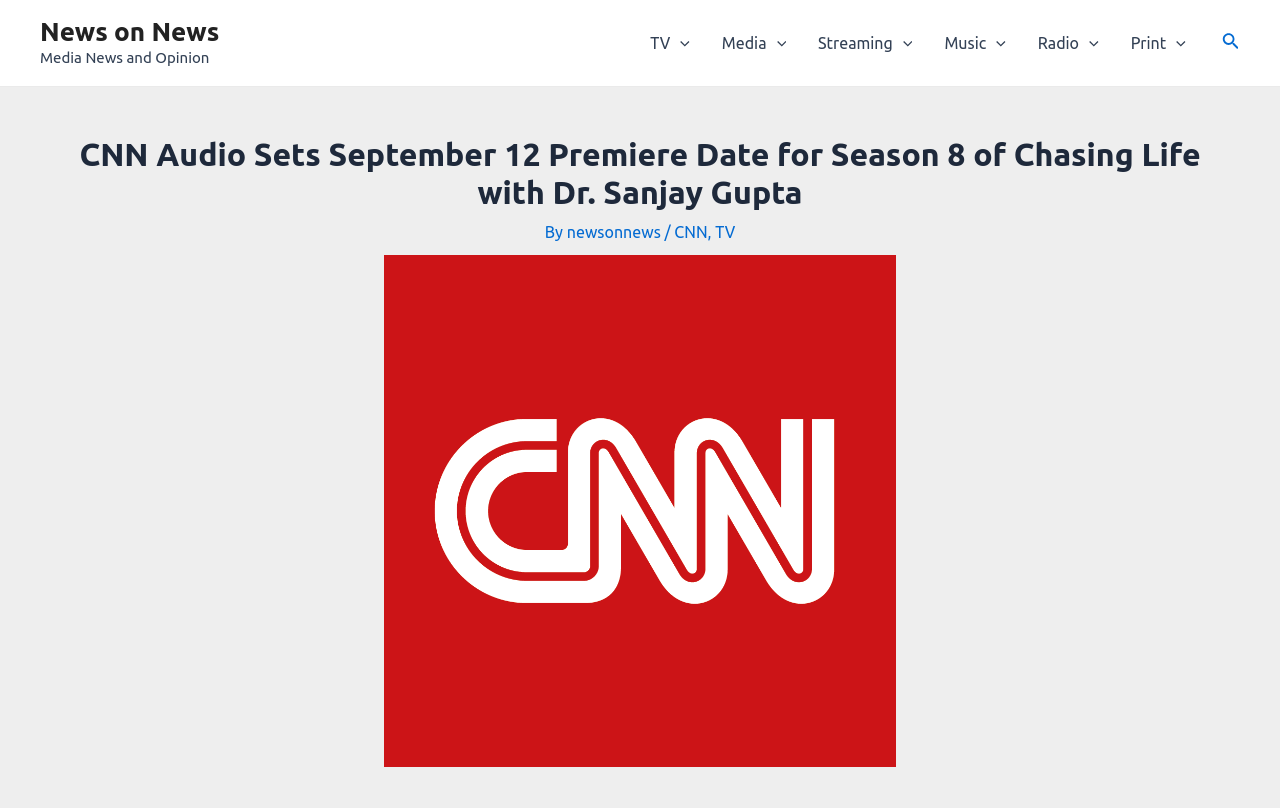Answer succinctly with a single word or phrase:
What is the name of the journalist mentioned in the article?

Dr. Sanjay Gupta